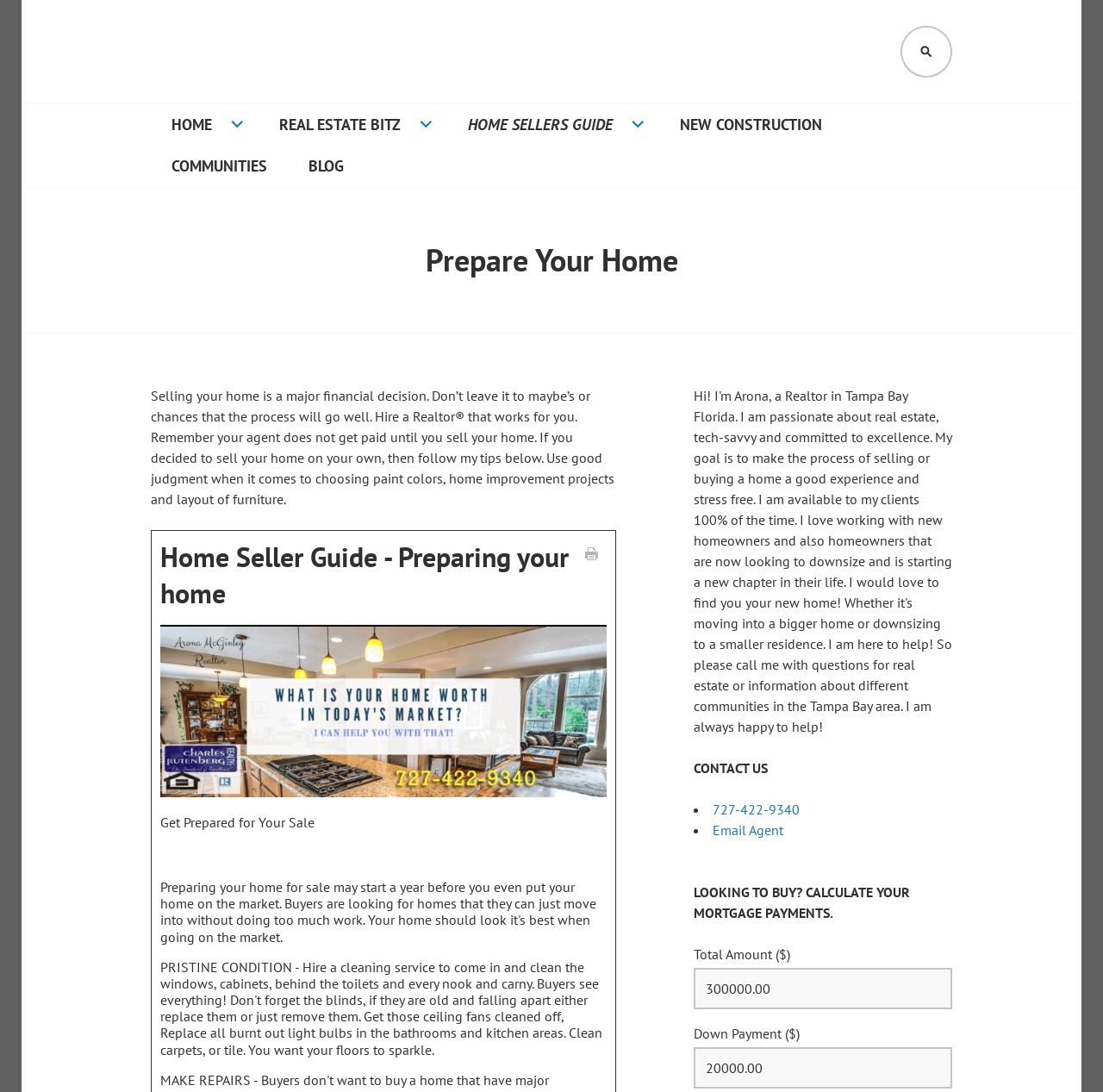Could you indicate the bounding box coordinates of the region to click in order to complete this instruction: "Enter total amount".

[0.629, 0.886, 0.863, 0.924]